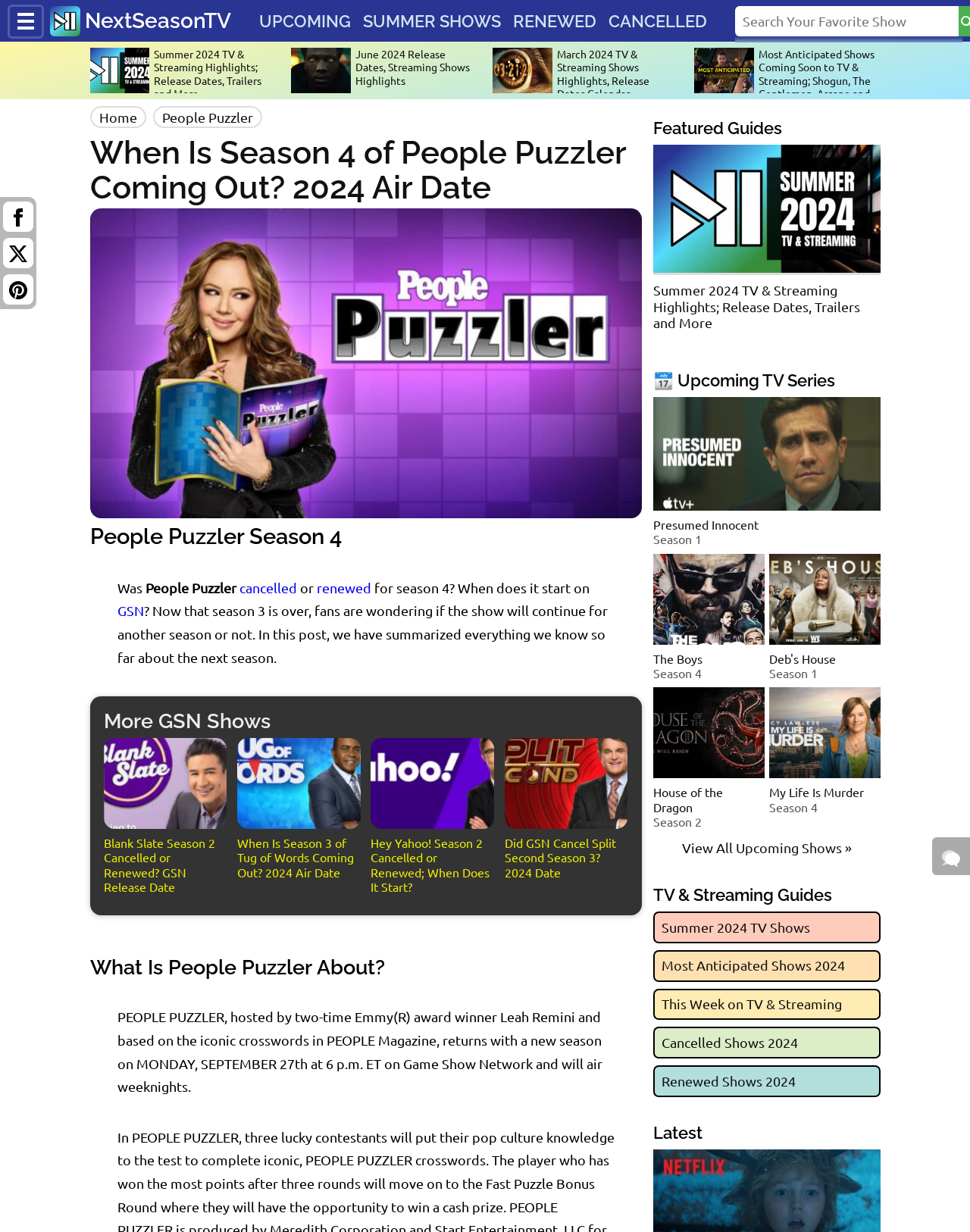Using the description: "Pay Per Views", determine the UI element's bounding box coordinates. Ensure the coordinates are in the format of four float numbers between 0 and 1, i.e., [left, top, right, bottom].

None